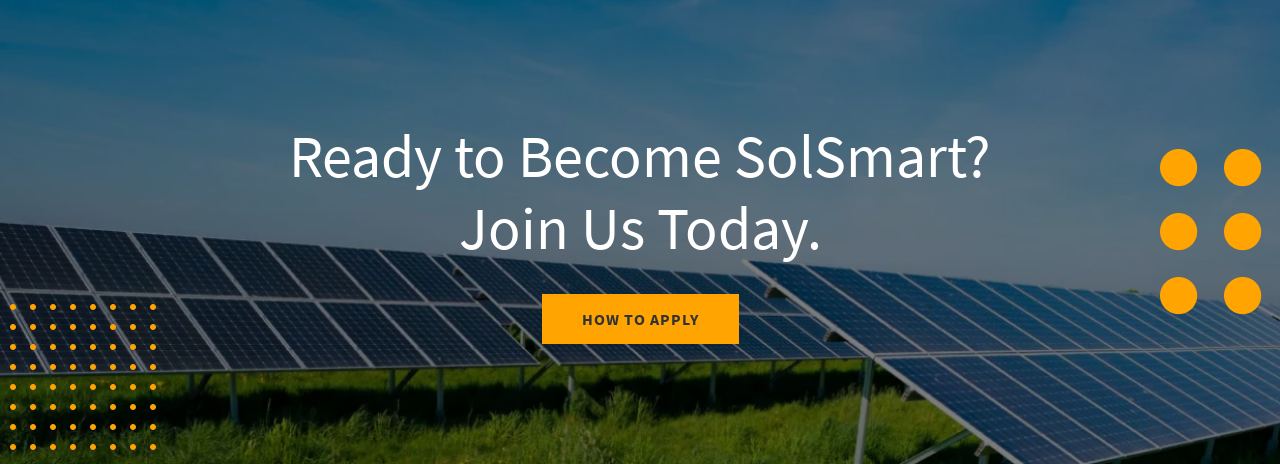What is the color of the sky in the image?
Analyze the image and deliver a detailed answer to the question.

The caption explicitly states that the solar panels are 'basking under a clear blue sky', indicating that the sky in the image is blue.